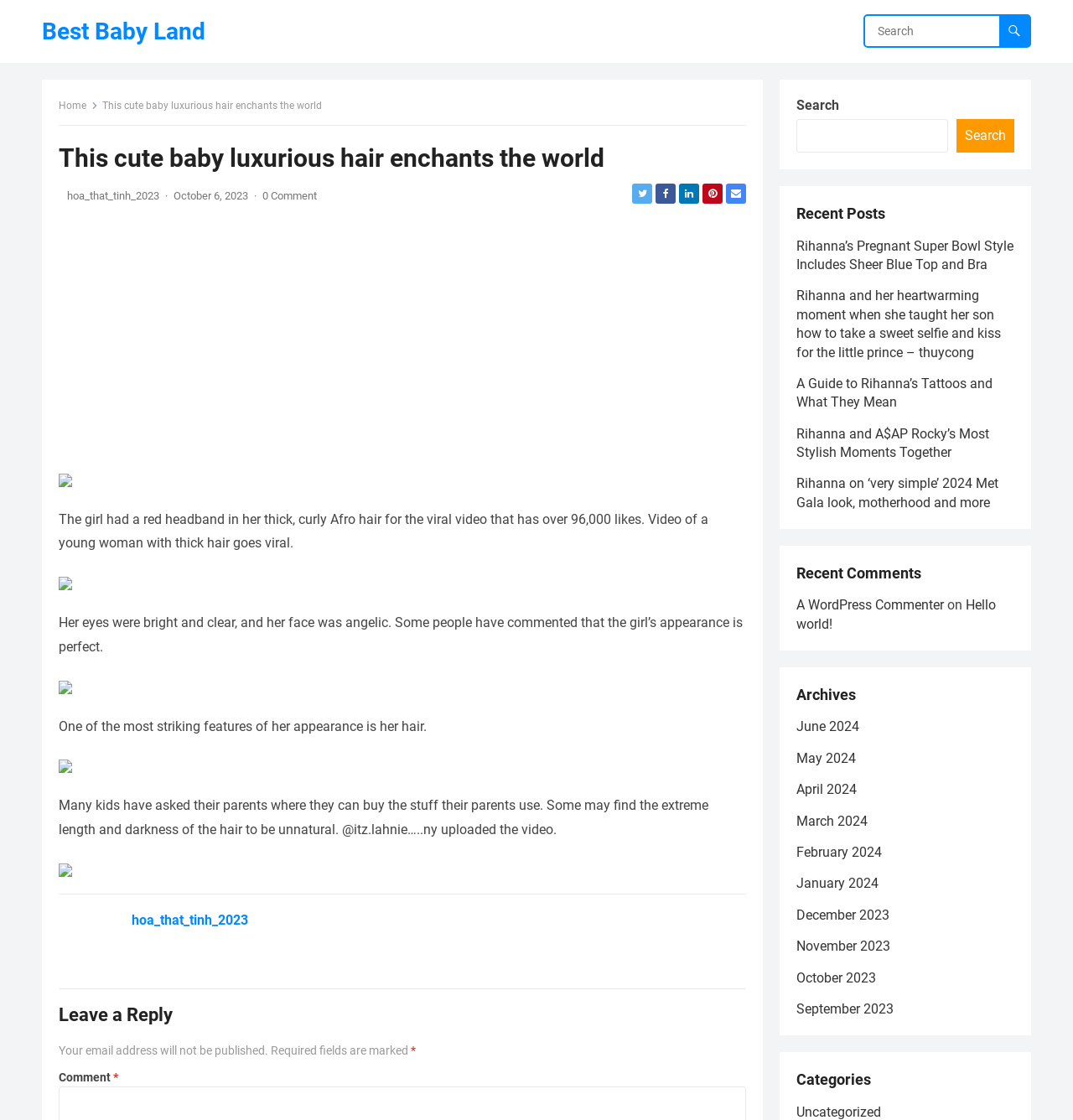What is the primary heading on this webpage?

Best Baby Land